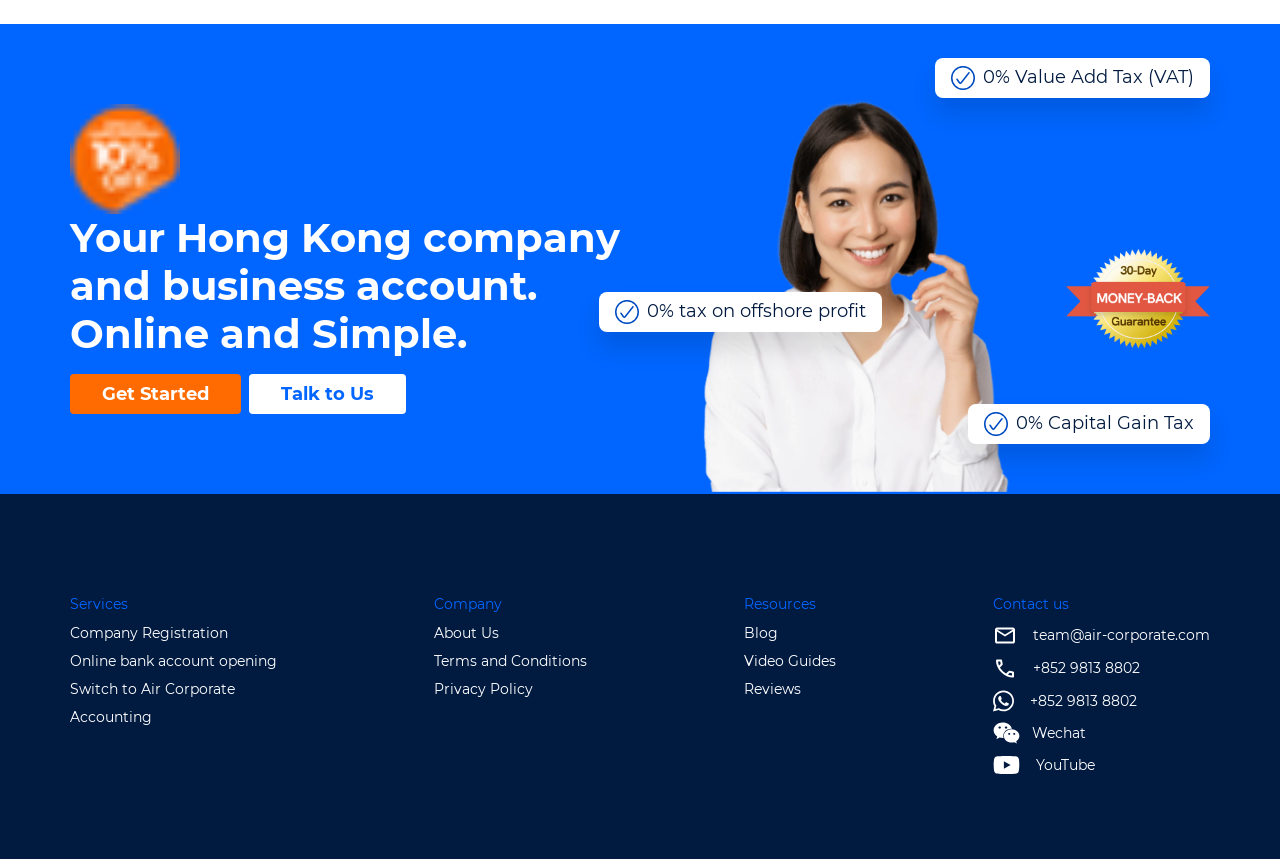What is the main purpose of Air Corporate?
Please ensure your answer to the question is detailed and covers all necessary aspects.

Based on the webpage, the main purpose of Air Corporate is to provide company and business account services. The webpage's slogan is 'Your Hong Kong company and business account. Online and Simple.' which suggests that Air Corporate is a platform that helps users to set up and manage their company and business accounts in Hong Kong.